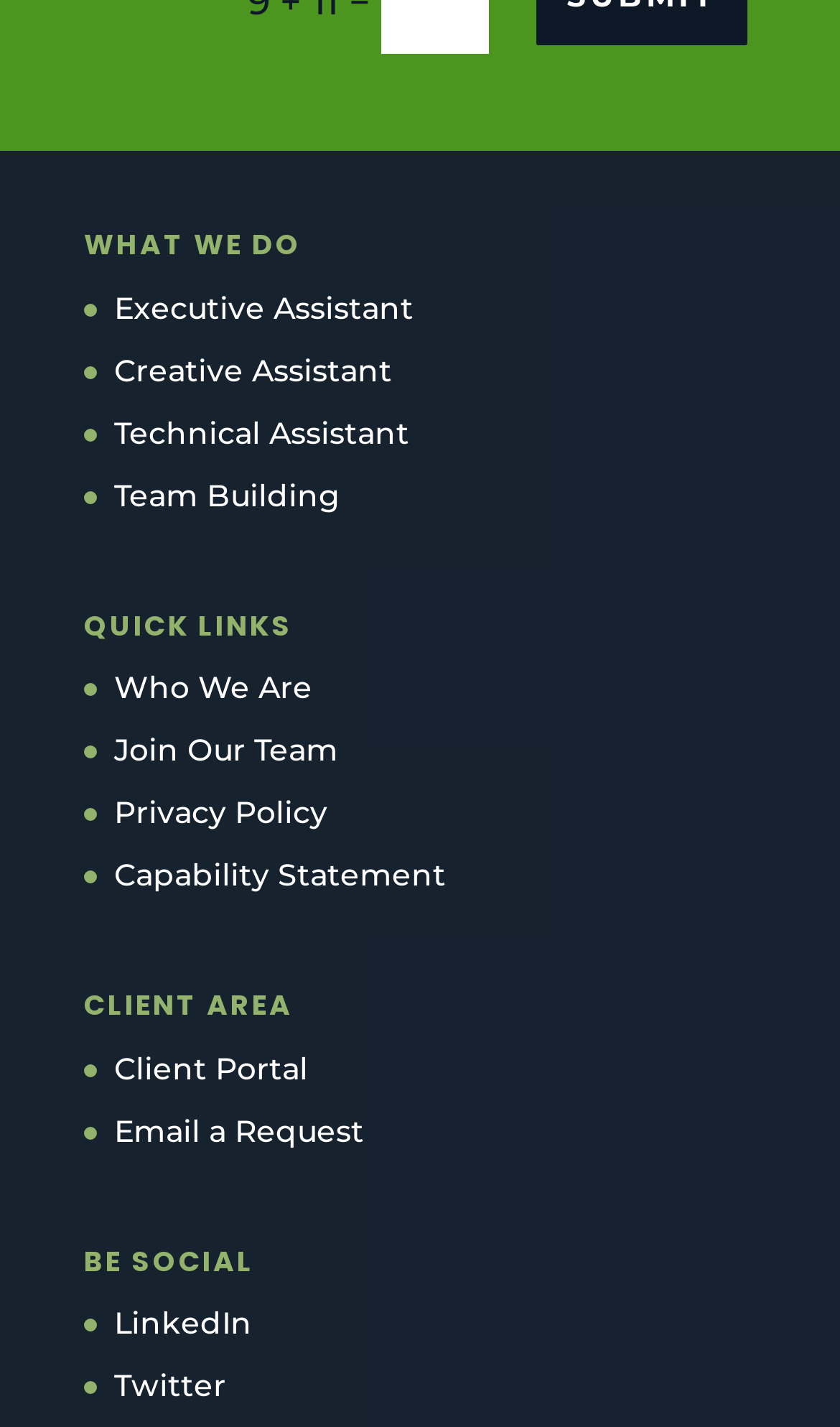What is the first link under 'CLIENT AREA'?
Please provide a comprehensive answer based on the details in the screenshot.

The first link under the 'CLIENT AREA' heading is 'Client Portal', which is the first link in the section.